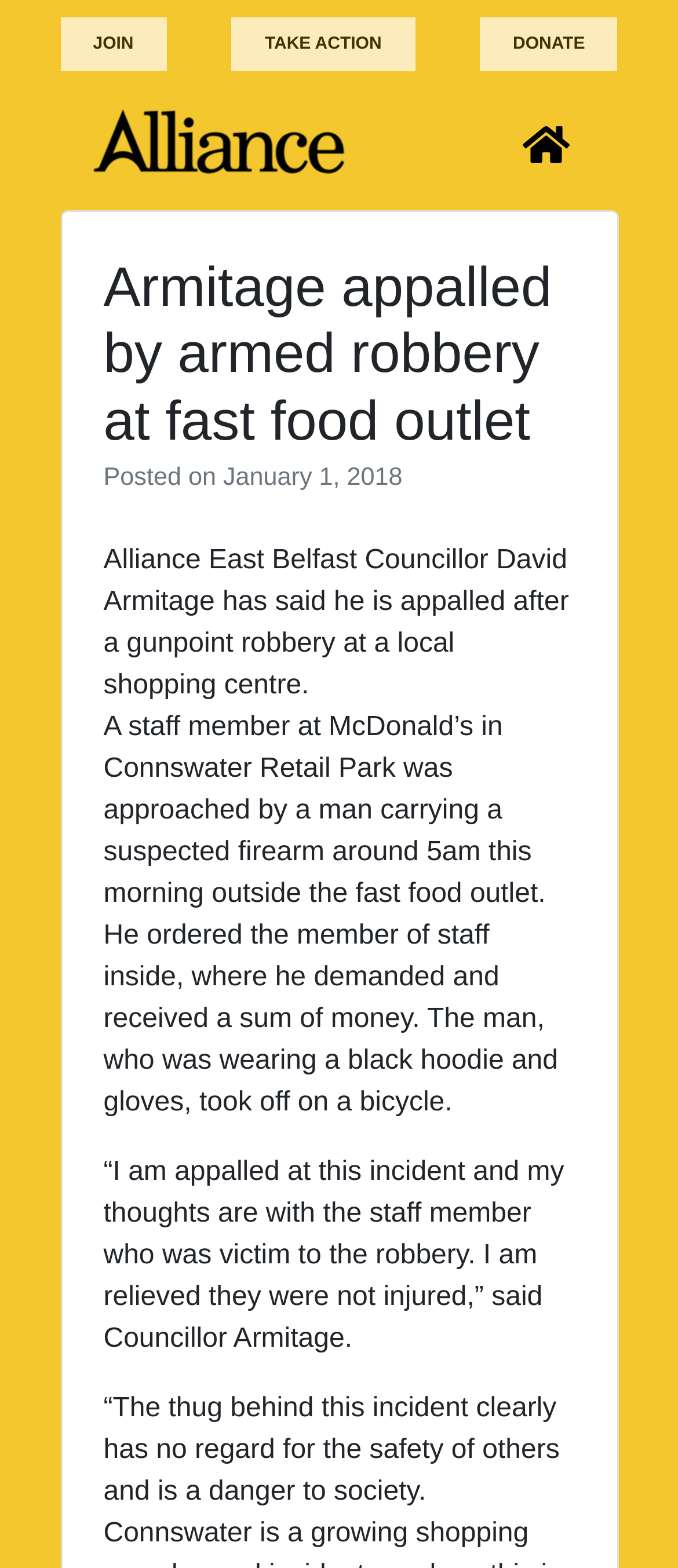What time did the robbery occur?
Examine the image closely and answer the question with as much detail as possible.

According to the article, the robbery occurred at 5am this morning outside the fast food outlet. This information can be found in the text 'A staff member at McDonald’s in Connswater Retail Park was approached by a man carrying a suspected firearm around 5am this morning outside the fast food outlet.'